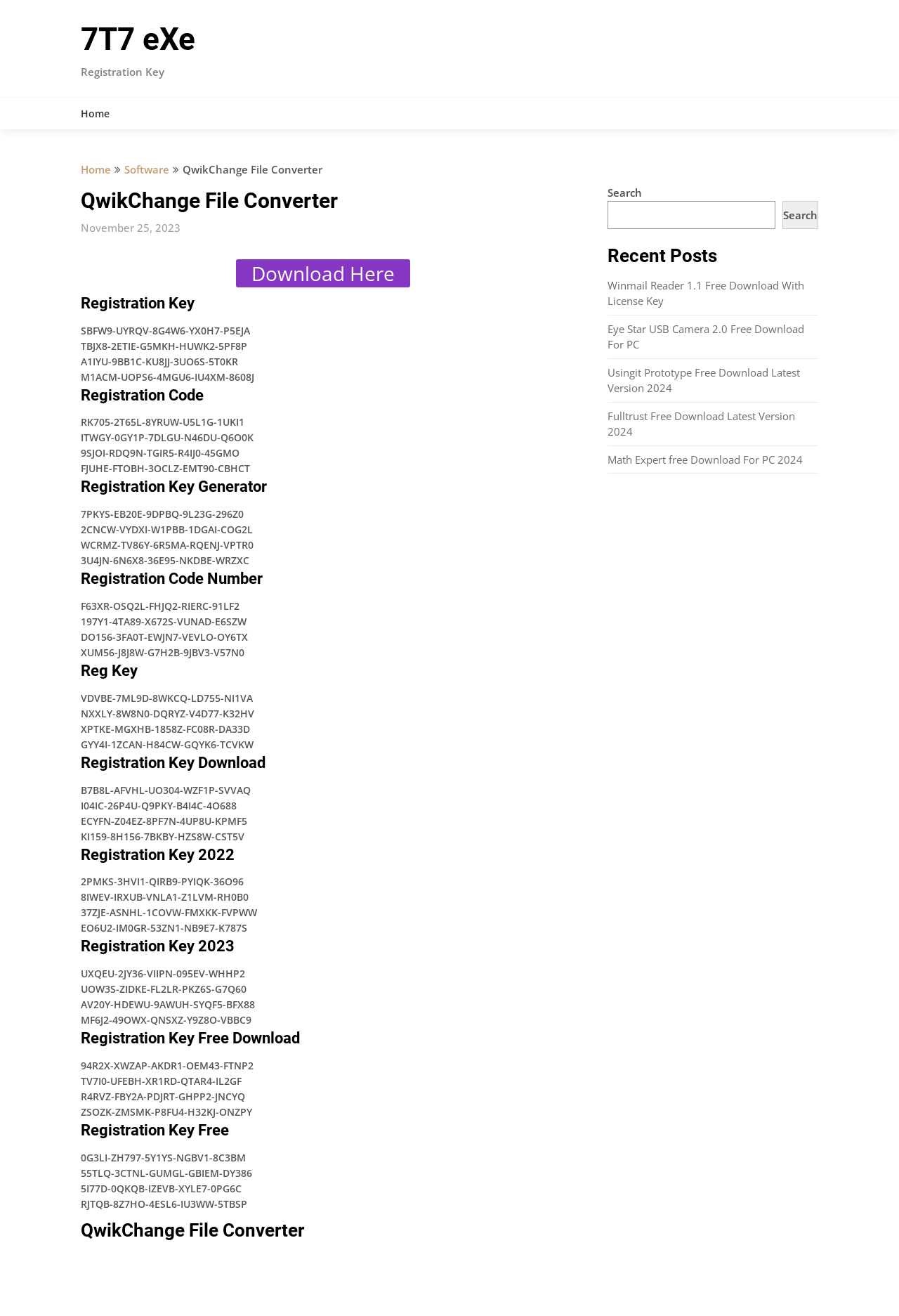Bounding box coordinates are specified in the format (top-left x, top-left y, bottom-right x, bottom-right y). All values are floating point numbers bounded between 0 and 1. Please provide the bounding box coordinate of the region this sentence describes: Download Here

[0.262, 0.197, 0.456, 0.218]